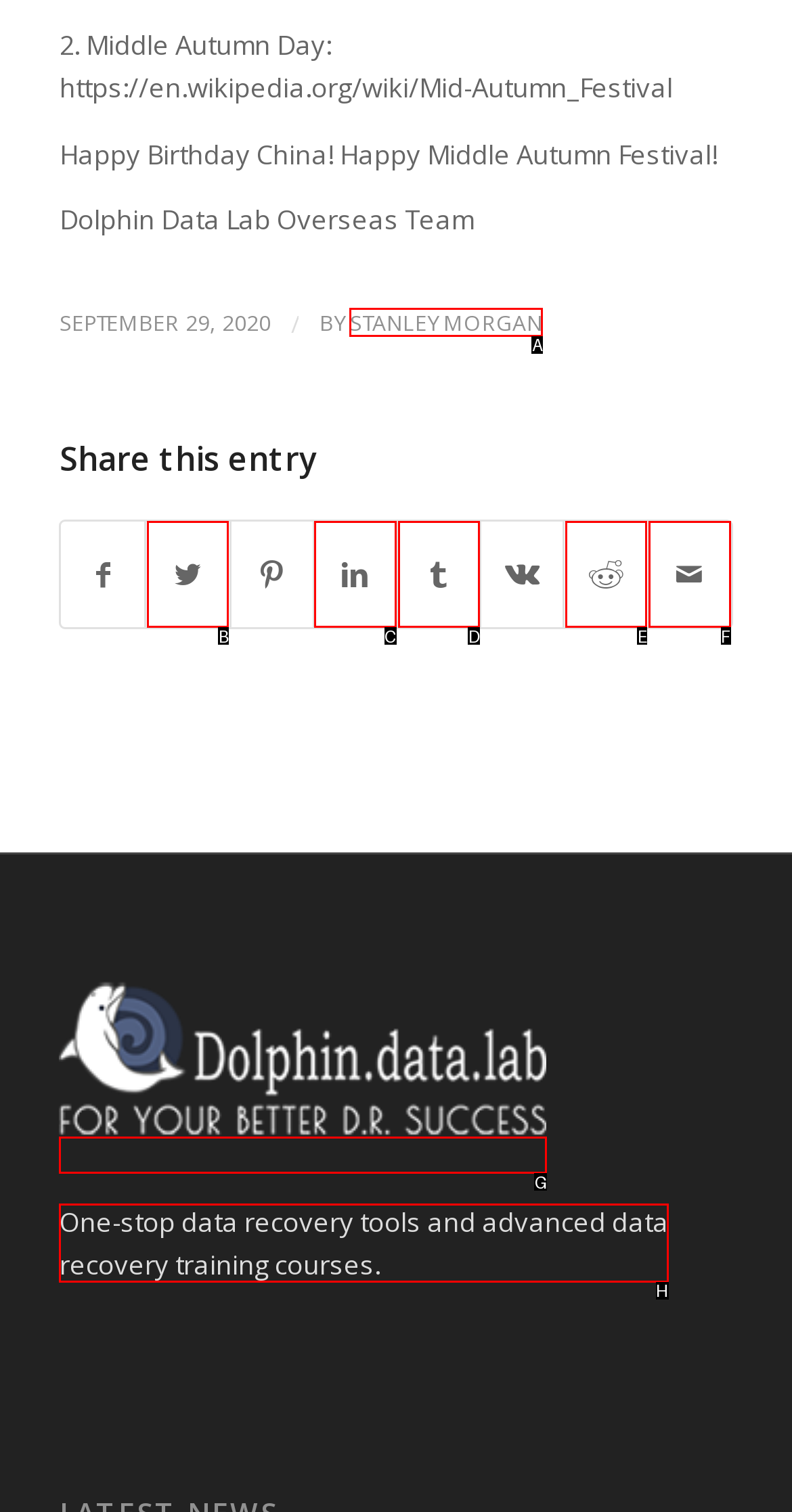Choose the letter of the option you need to click to Read the description about data recovery tools. Answer with the letter only.

H